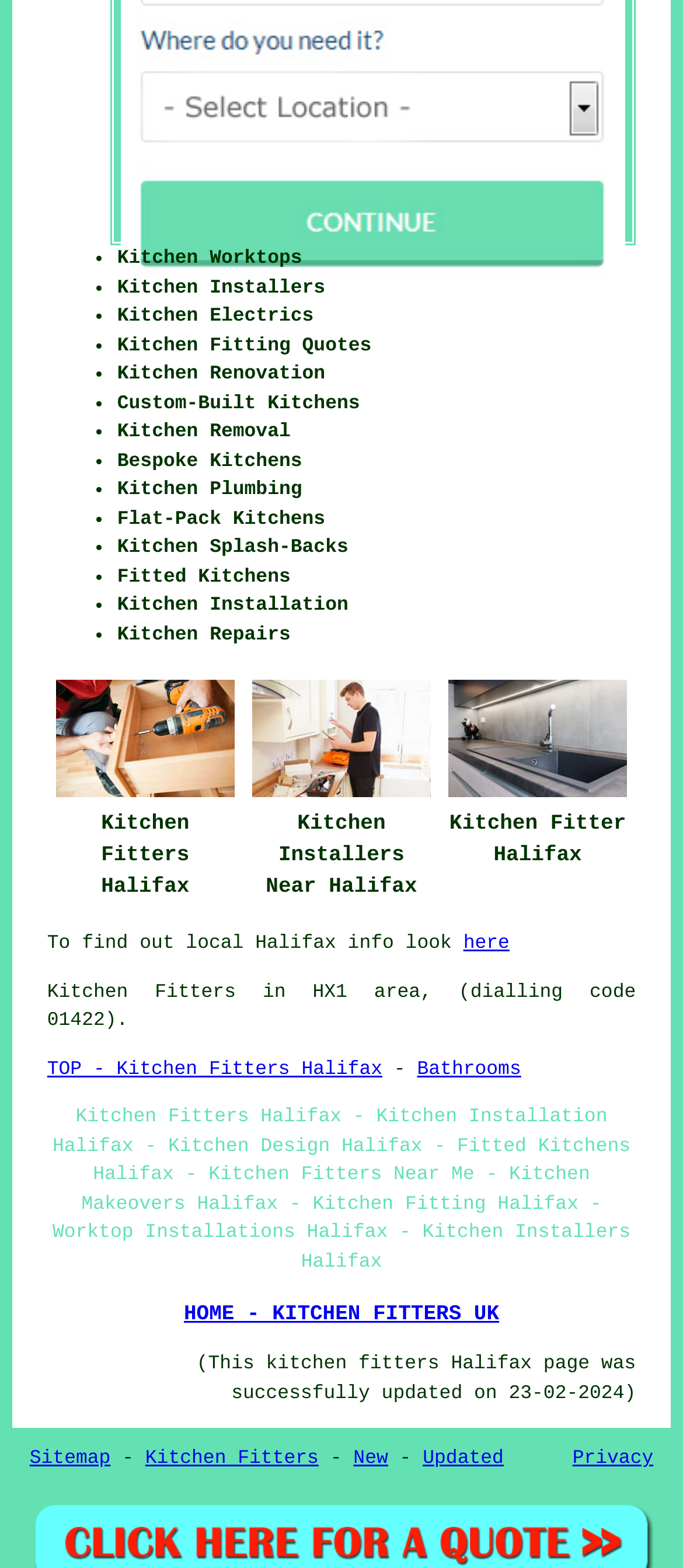Please predict the bounding box coordinates of the element's region where a click is necessary to complete the following instruction: "Click on 'Sitemap'". The coordinates should be represented by four float numbers between 0 and 1, i.e., [left, top, right, bottom].

[0.043, 0.924, 0.162, 0.938]